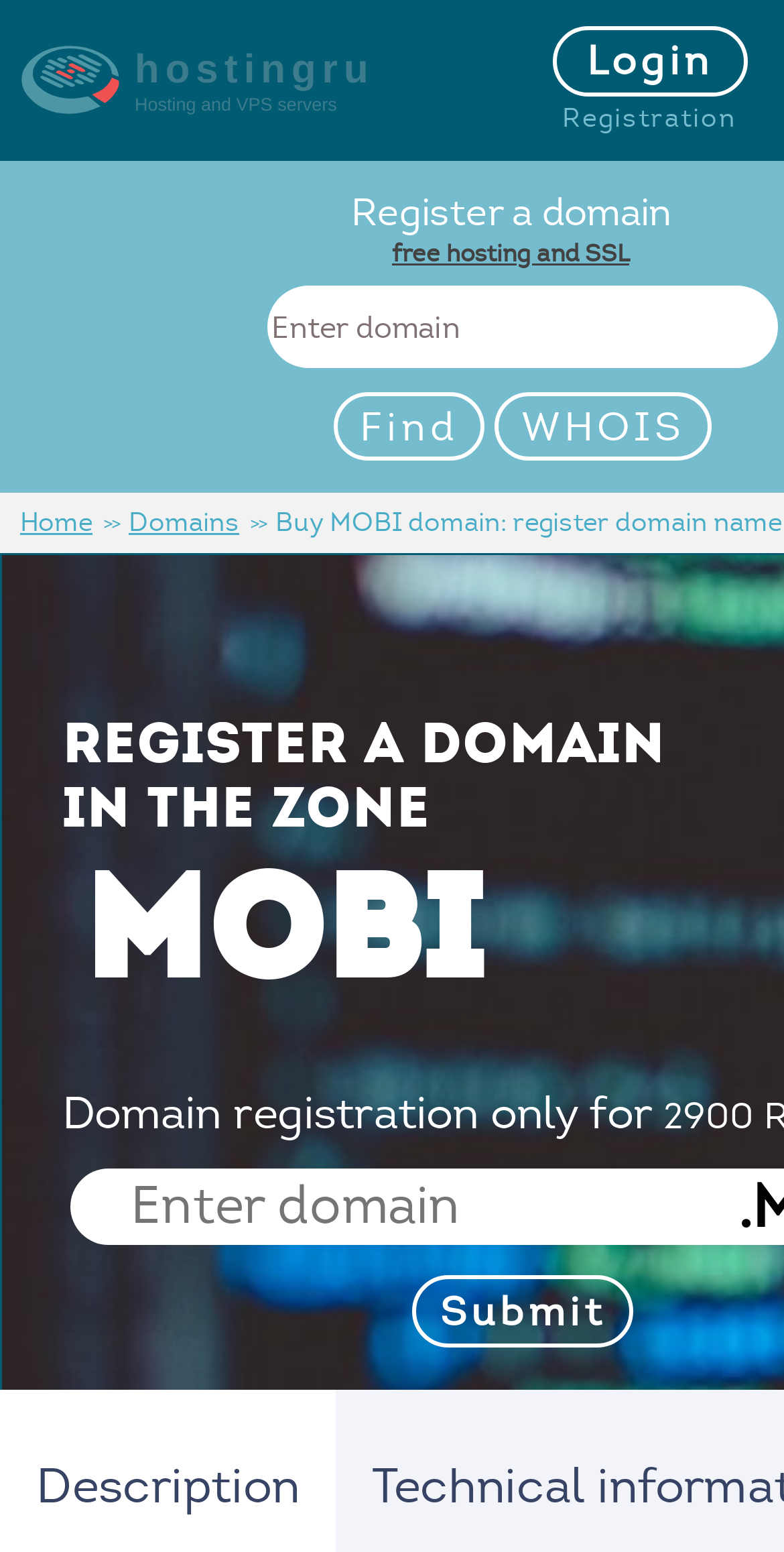Answer this question using a single word or a brief phrase:
How many textboxes are on this webpage?

2